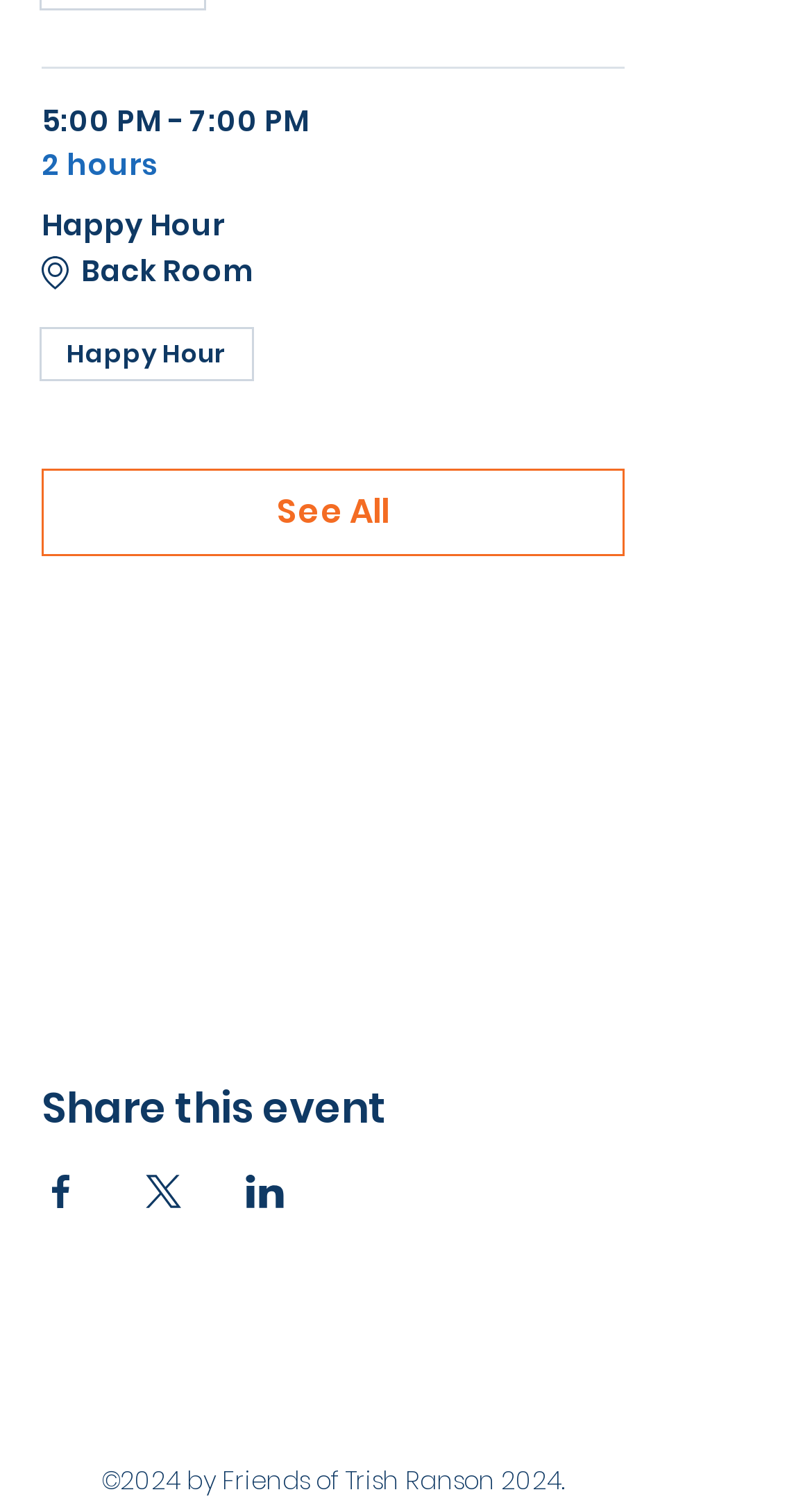Can you show the bounding box coordinates of the region to click on to complete the task described in the instruction: "Visit Facebook page"?

[0.308, 0.911, 0.359, 0.939]